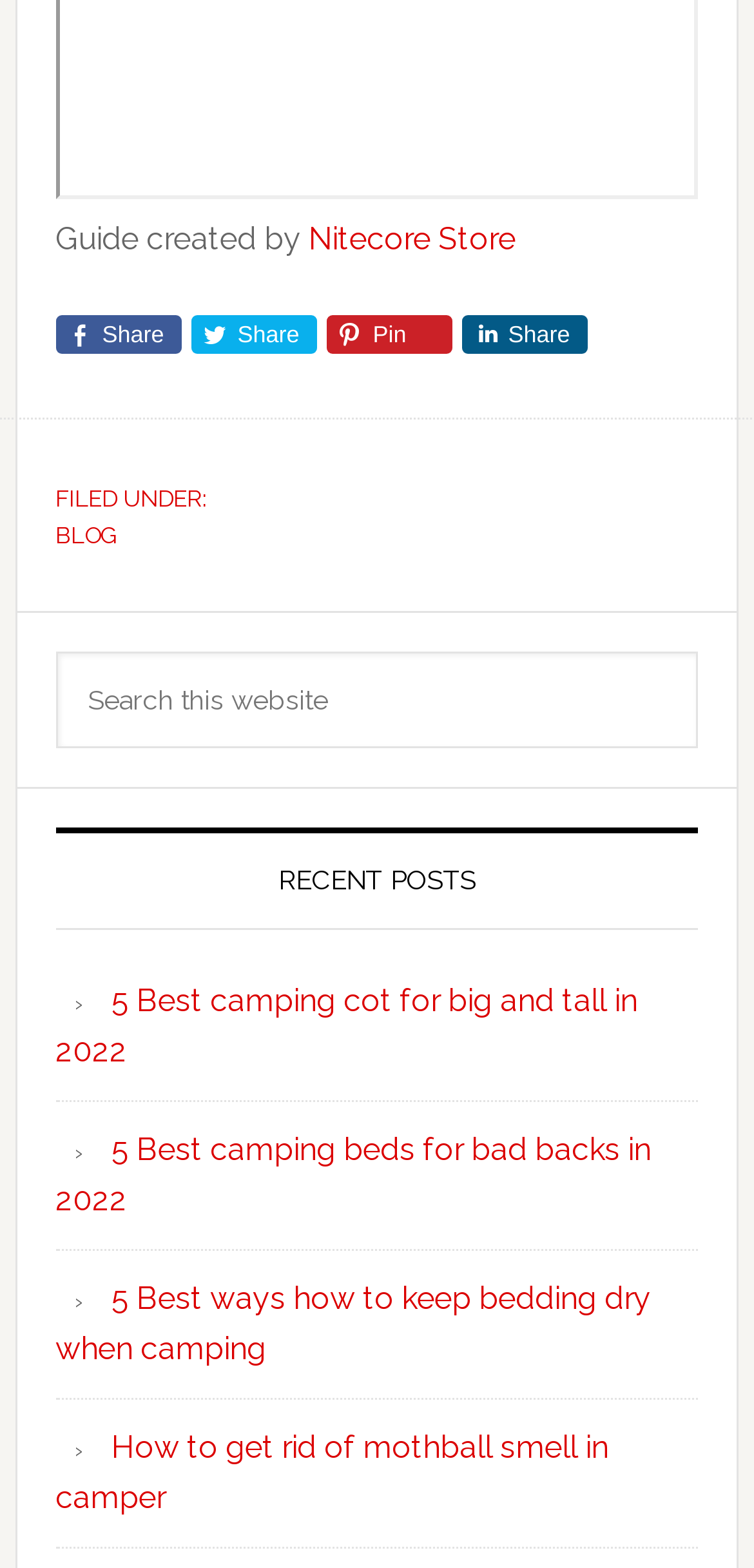How many social media platforms can you share content on?
Using the details from the image, give an elaborate explanation to answer the question.

There are four social media platforms listed at the top of the webpage, which are Facebook, LinkedIn, Pinterest, and an unspecified platform represented by the 'Share this' link. This suggests that you can share content on at least four social media platforms.